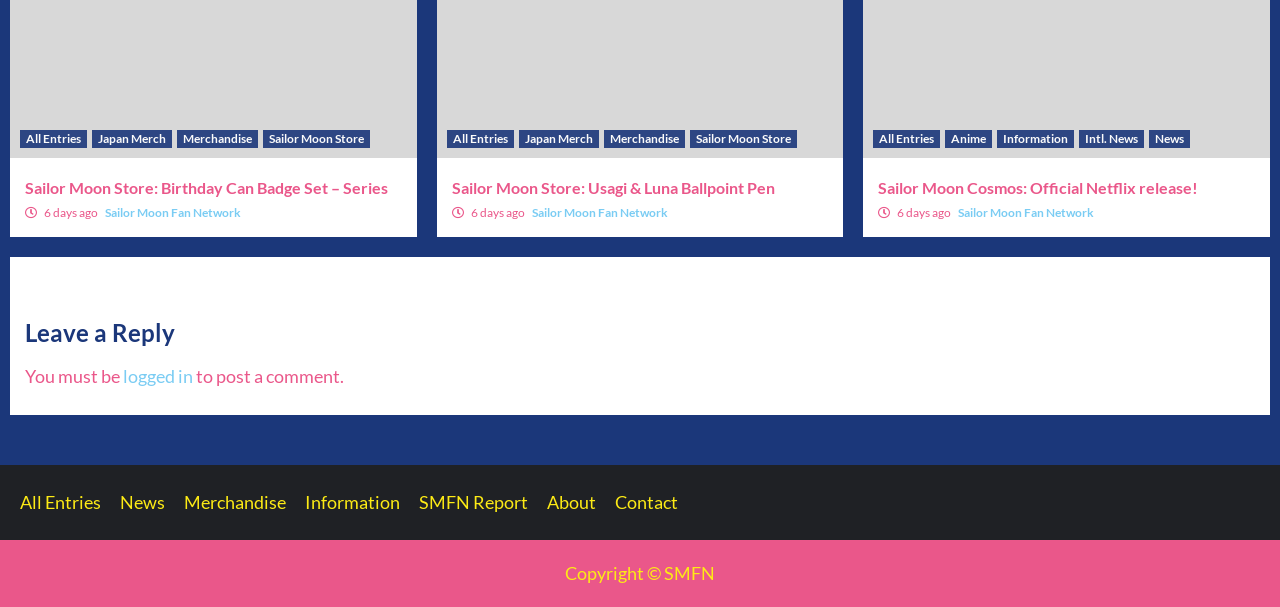Give the bounding box coordinates for the element described as: "My Account".

None